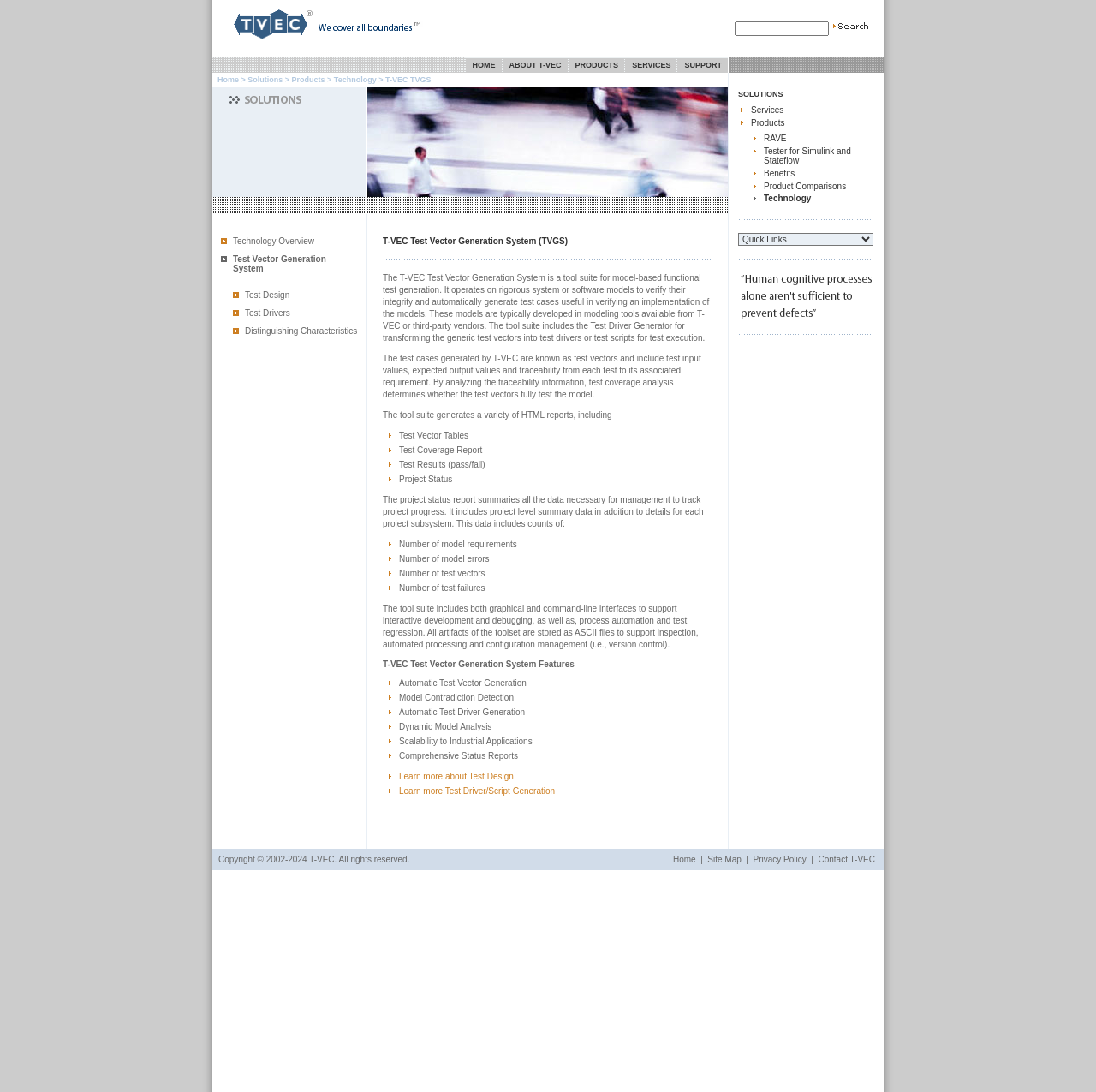Can you determine the bounding box coordinates of the area that needs to be clicked to fulfill the following instruction: "Learn more about Test Design"?

[0.223, 0.266, 0.264, 0.275]